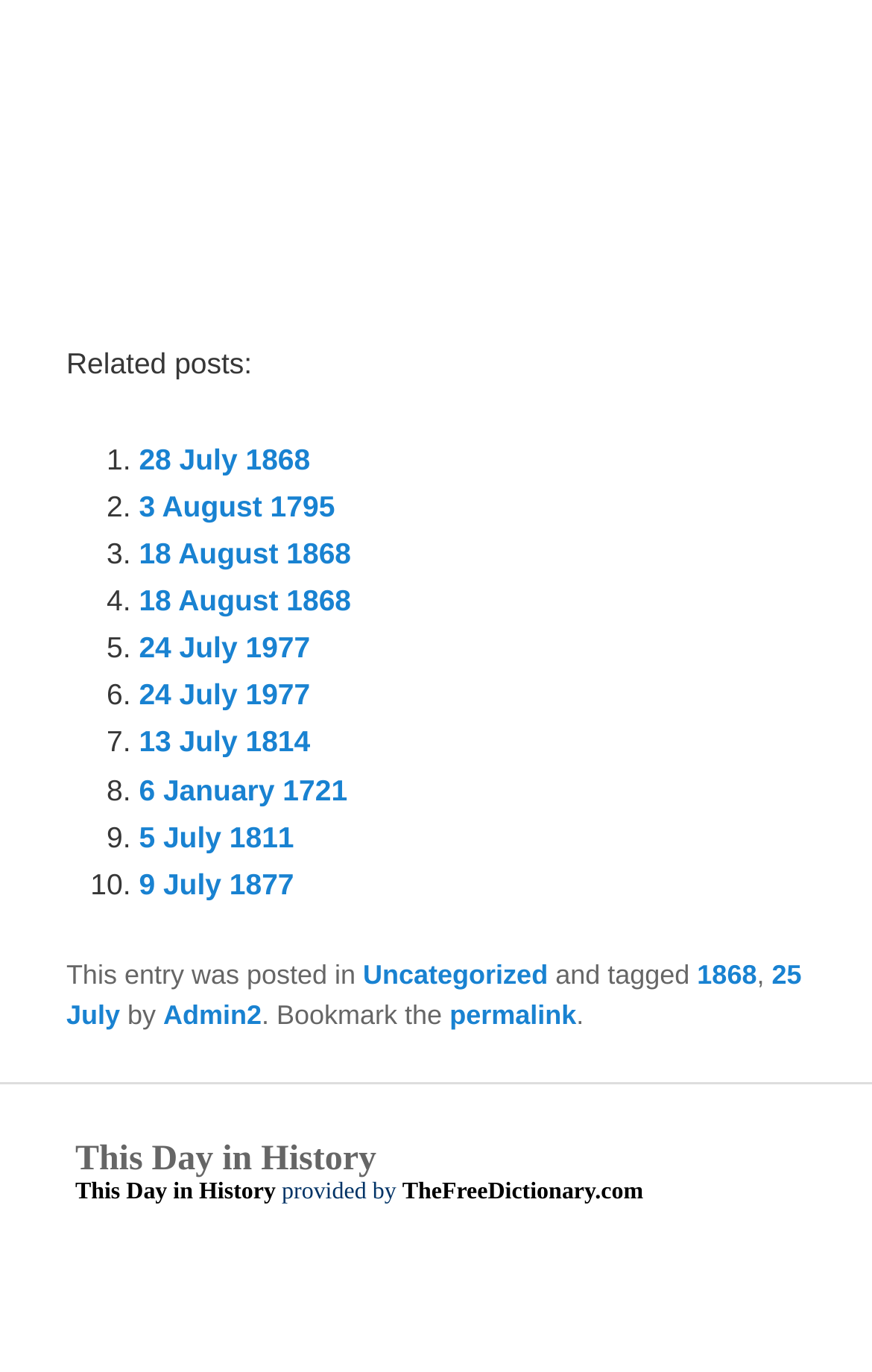What is the name of the person mentioned at the top?
Use the image to give a comprehensive and detailed response to the question.

The link at the top of the webpage mentions 'Miguel de Unamuno — Click here for more from Miguel de Unamuno', indicating that the person mentioned is Miguel de Unamuno.